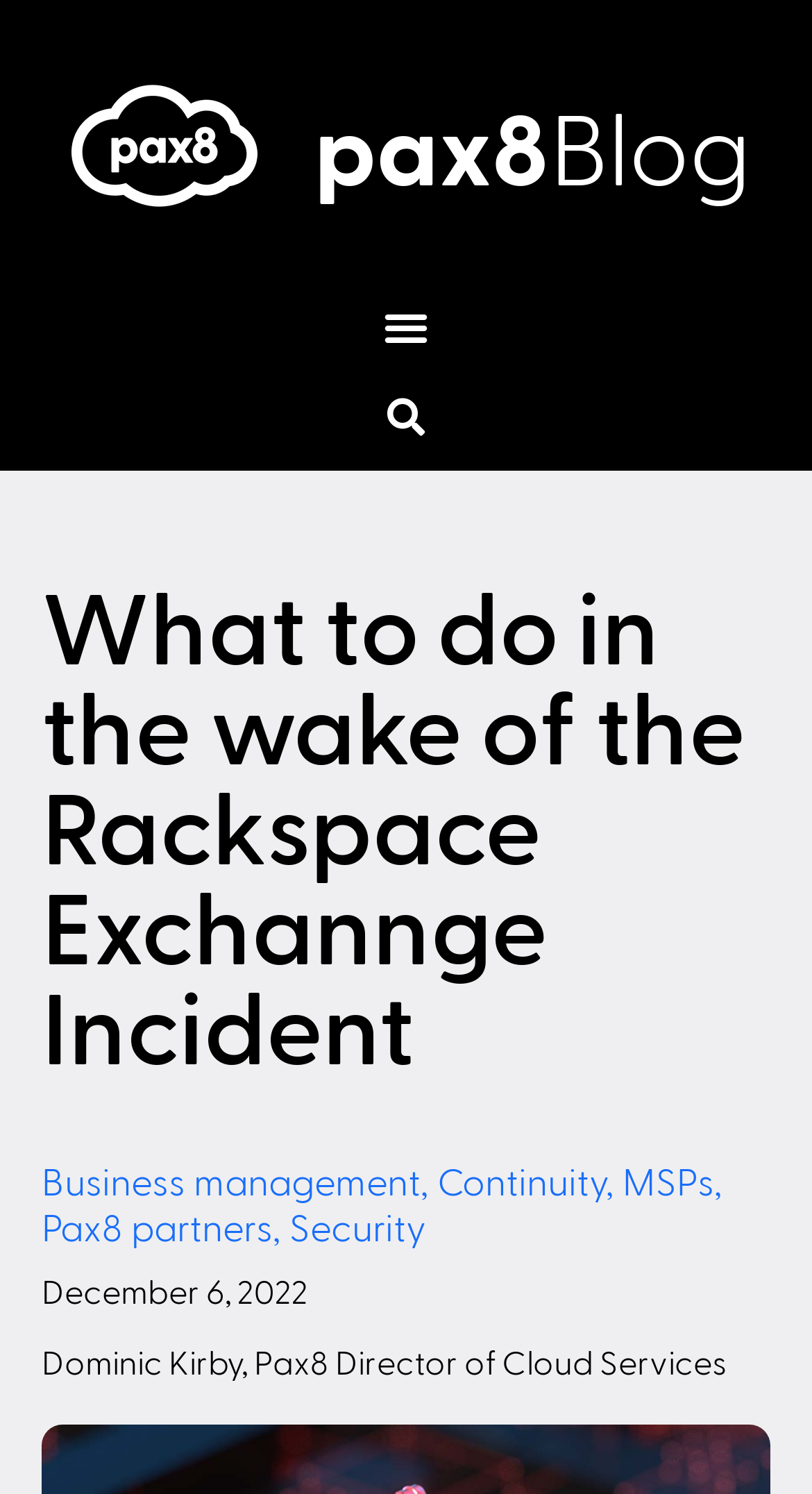Identify the bounding box coordinates of the clickable section necessary to follow the following instruction: "Read about Business management". The coordinates should be presented as four float numbers from 0 to 1, i.e., [left, top, right, bottom].

[0.051, 0.775, 0.518, 0.804]